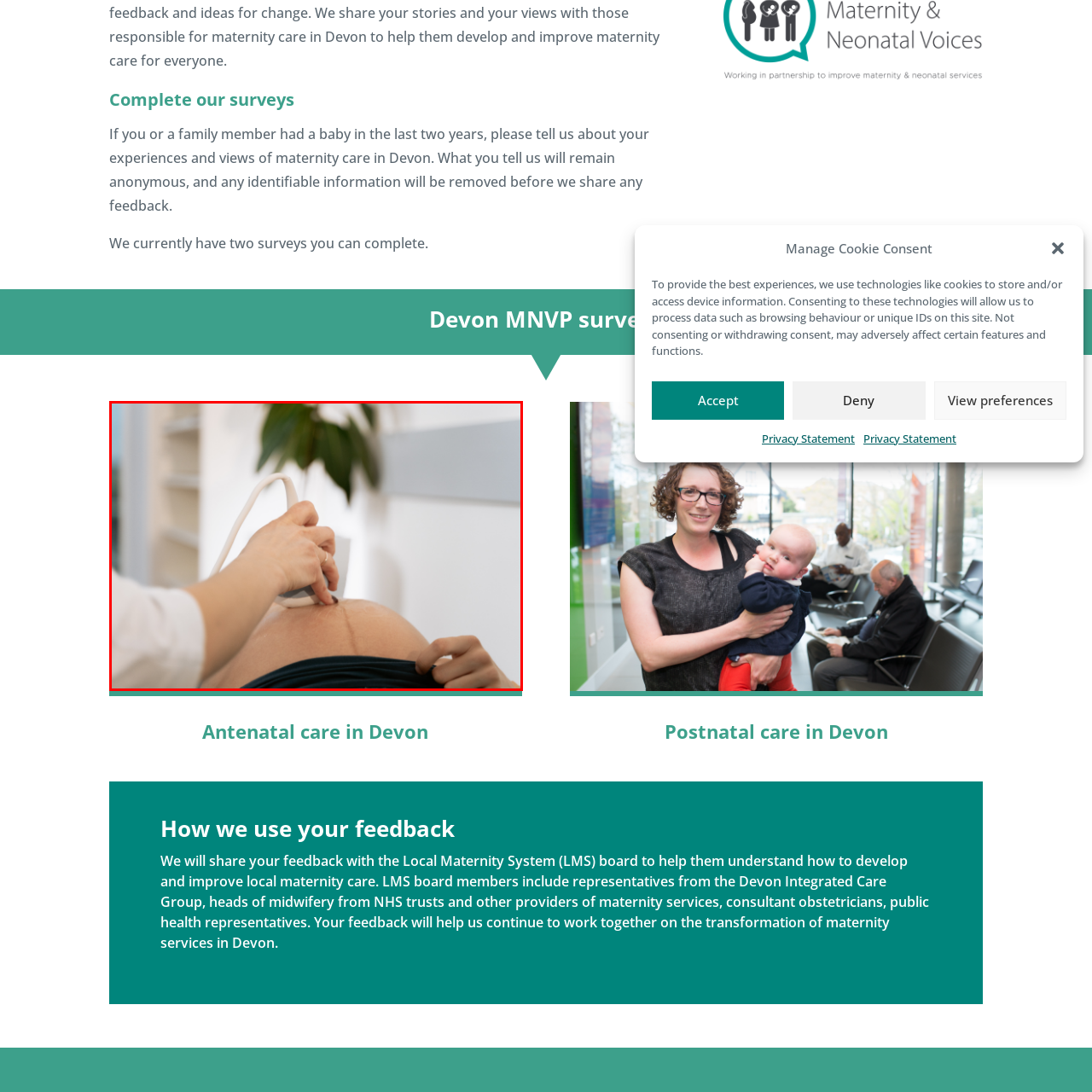What is visible on the skin of the pregnant individual?
Focus on the red-bounded area of the image and reply with one word or a short phrase.

A prominent stretch mark